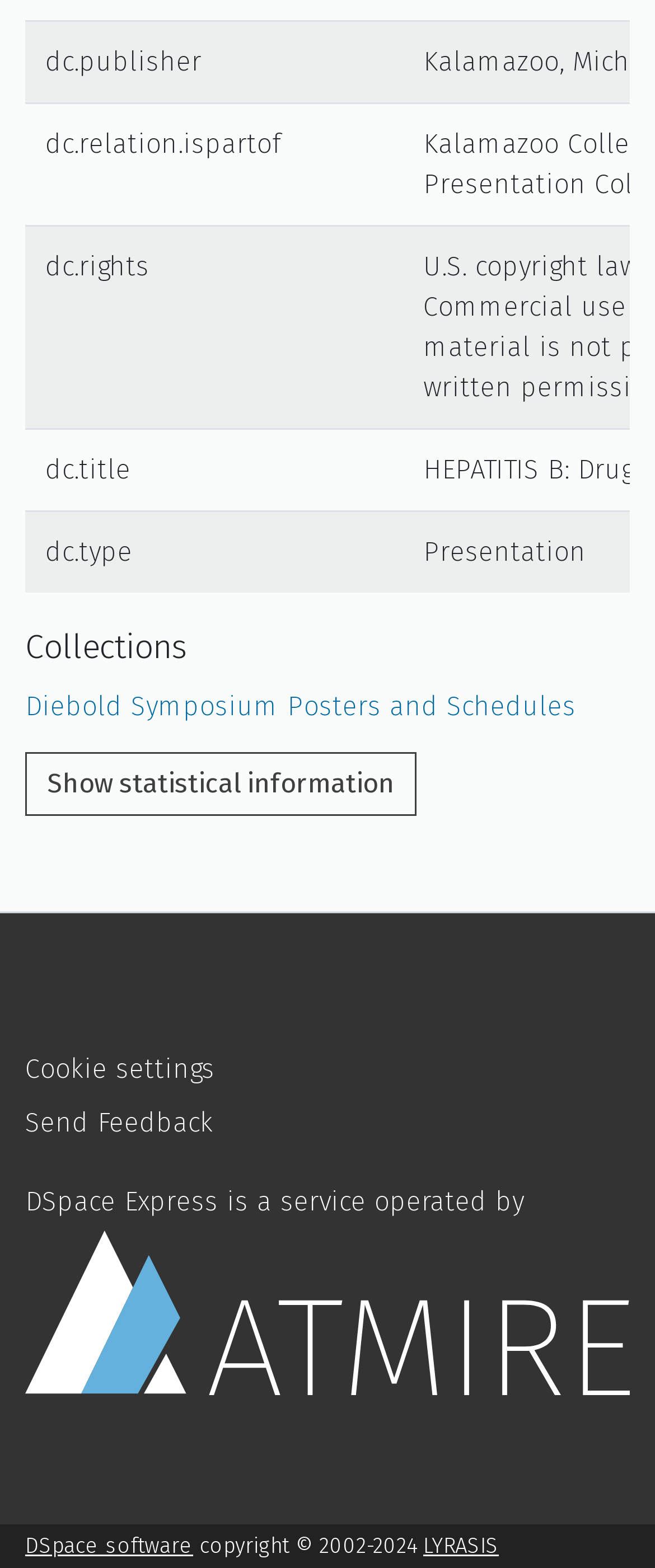How many grid cells are there in the top section?
Answer with a single word or phrase, using the screenshot for reference.

5